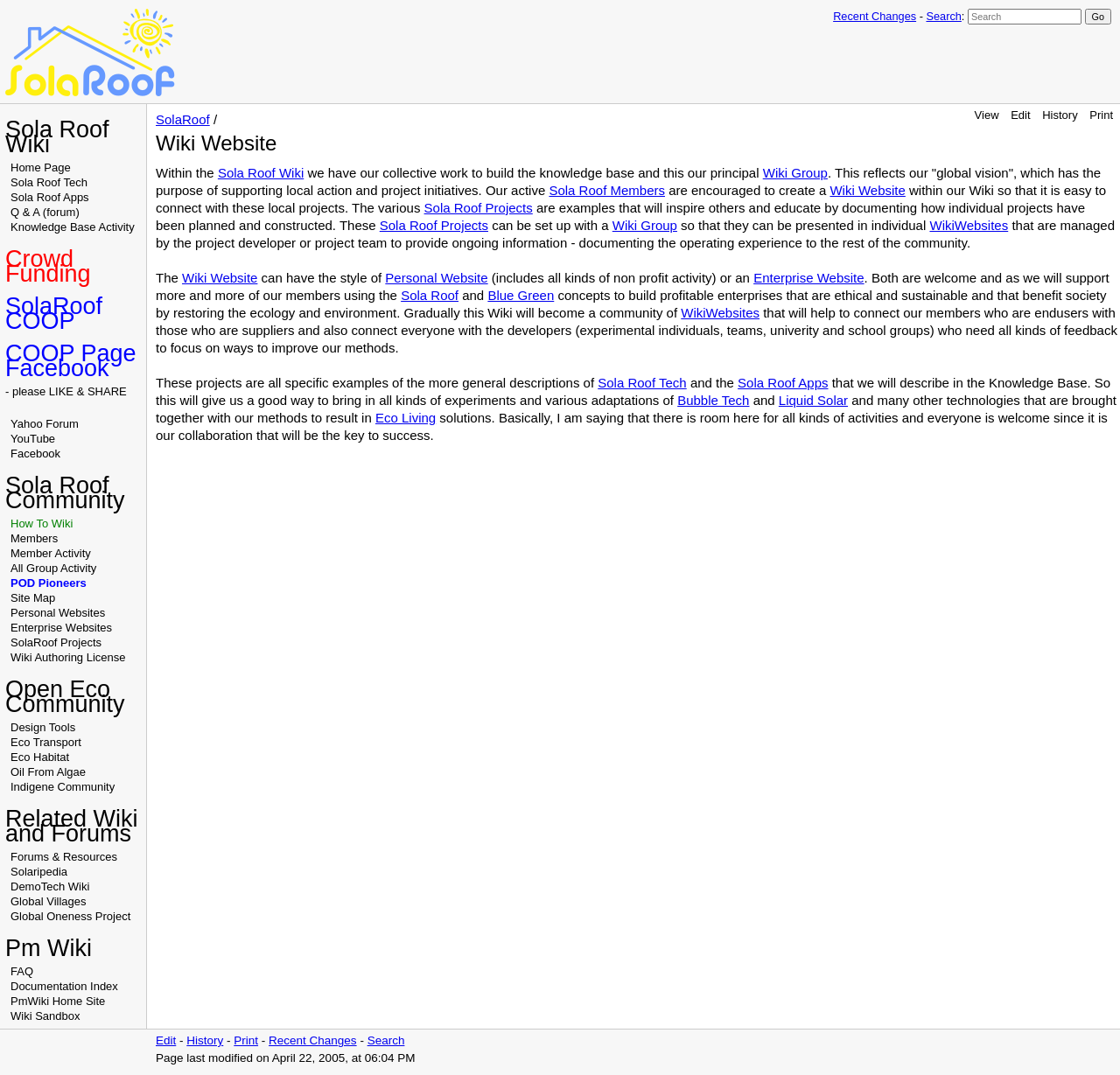Determine the bounding box for the UI element as described: "Q & A (forum)". The coordinates should be represented as four float numbers between 0 and 1, formatted as [left, top, right, bottom].

[0.009, 0.191, 0.071, 0.203]